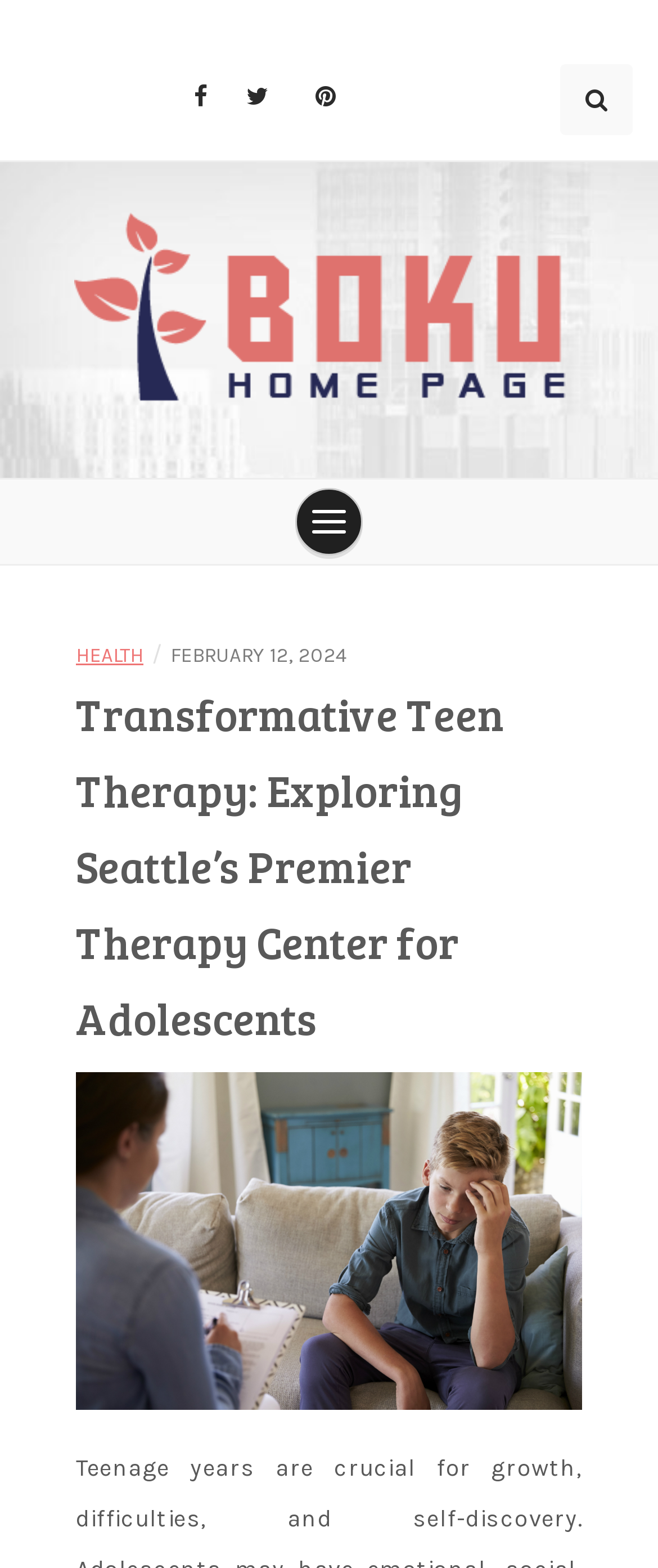Extract the main heading from the webpage content.

Transformative Teen Therapy: Exploring Seattle’s Premier Therapy Center for Adolescents